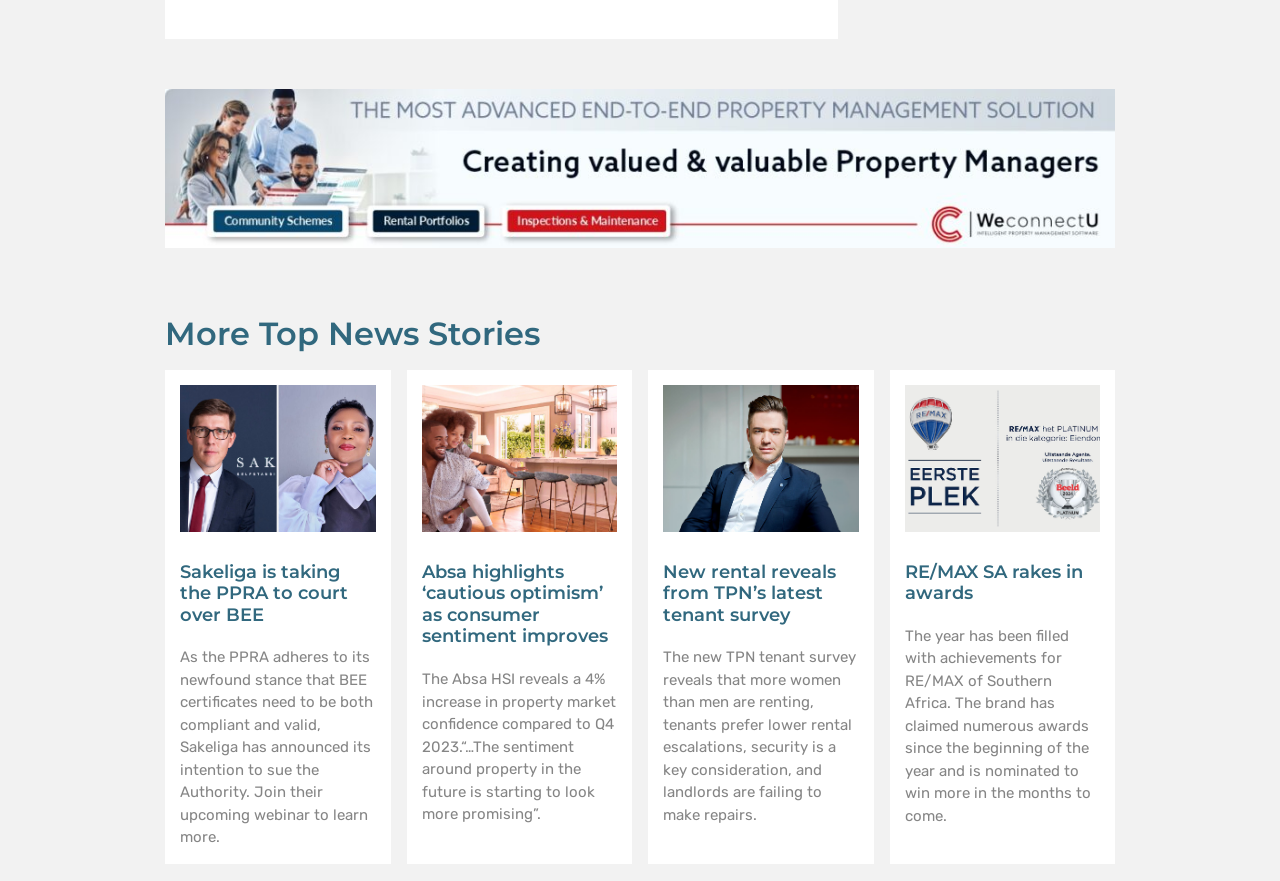Answer the following inquiry with a single word or phrase:
Is there an image in the second article?

Yes